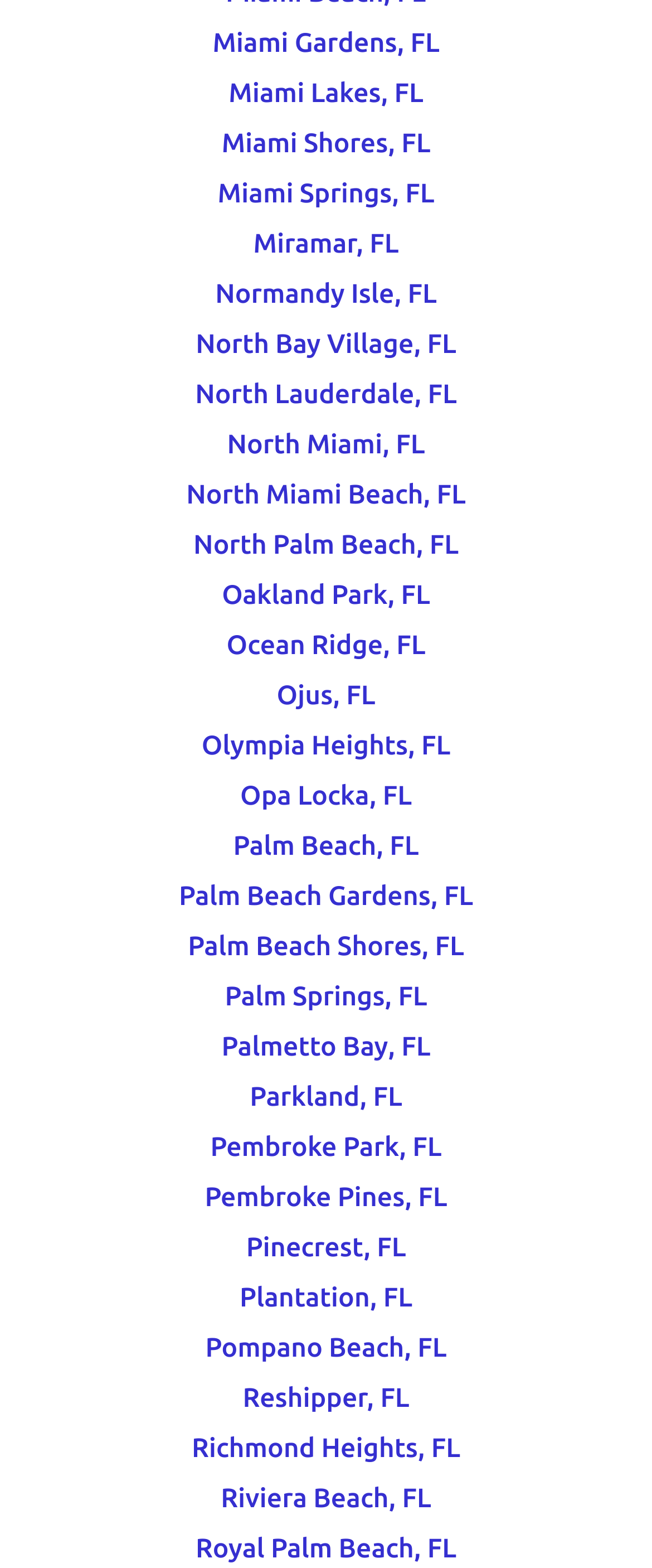Given the webpage screenshot and the description, determine the bounding box coordinates (top-left x, top-left y, bottom-right x, bottom-right y) that define the location of the UI element matching this description: Pinecrest, FL

[0.377, 0.787, 0.622, 0.806]